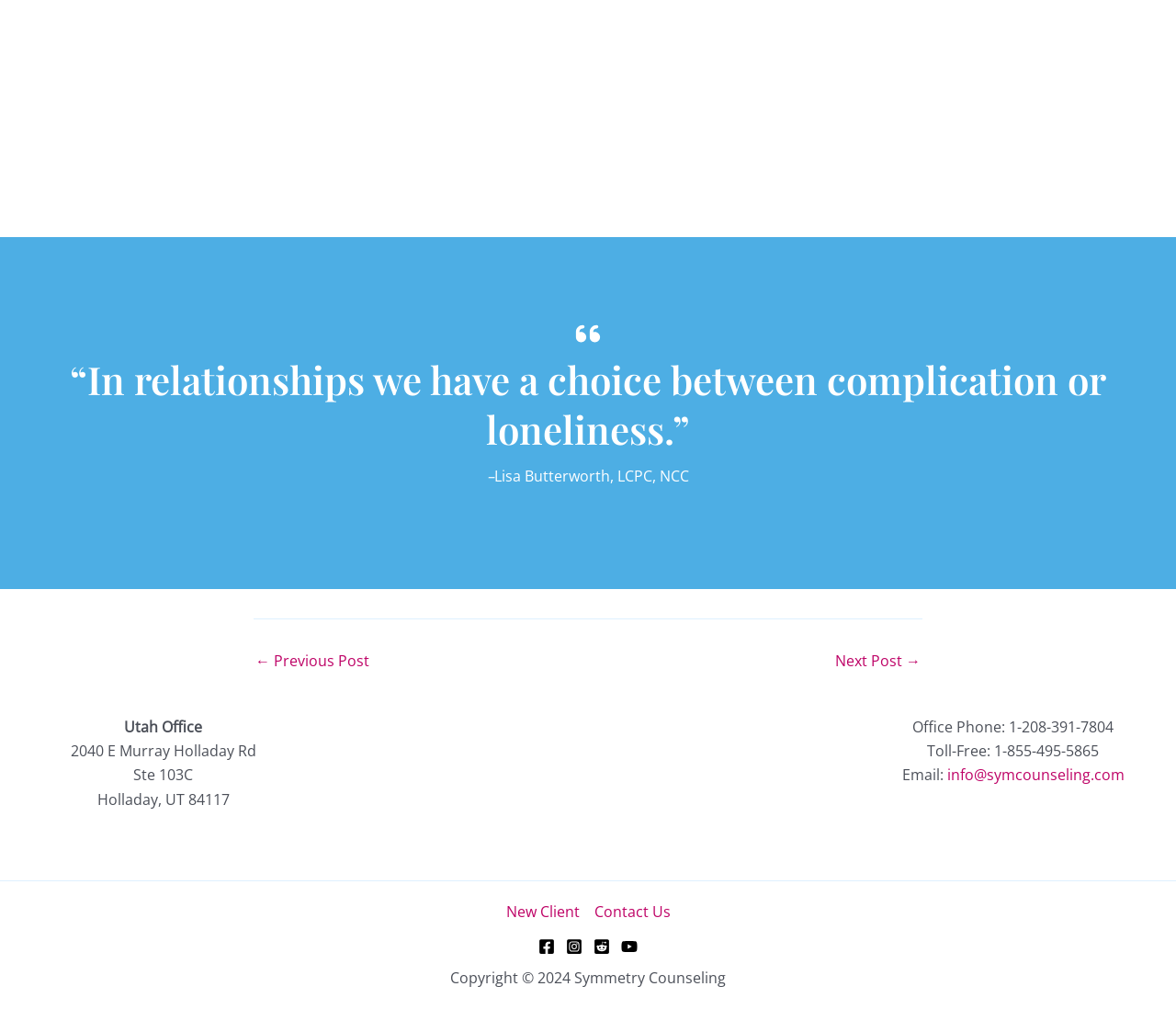What is the address of the Utah Office?
Based on the image, answer the question with as much detail as possible.

I found the address of the Utah Office by looking at the StaticText elements with the text '2040 E Murray Holladay Rd' and 'Ste 103C' which are located in the Footer Widget 2 section of the webpage.